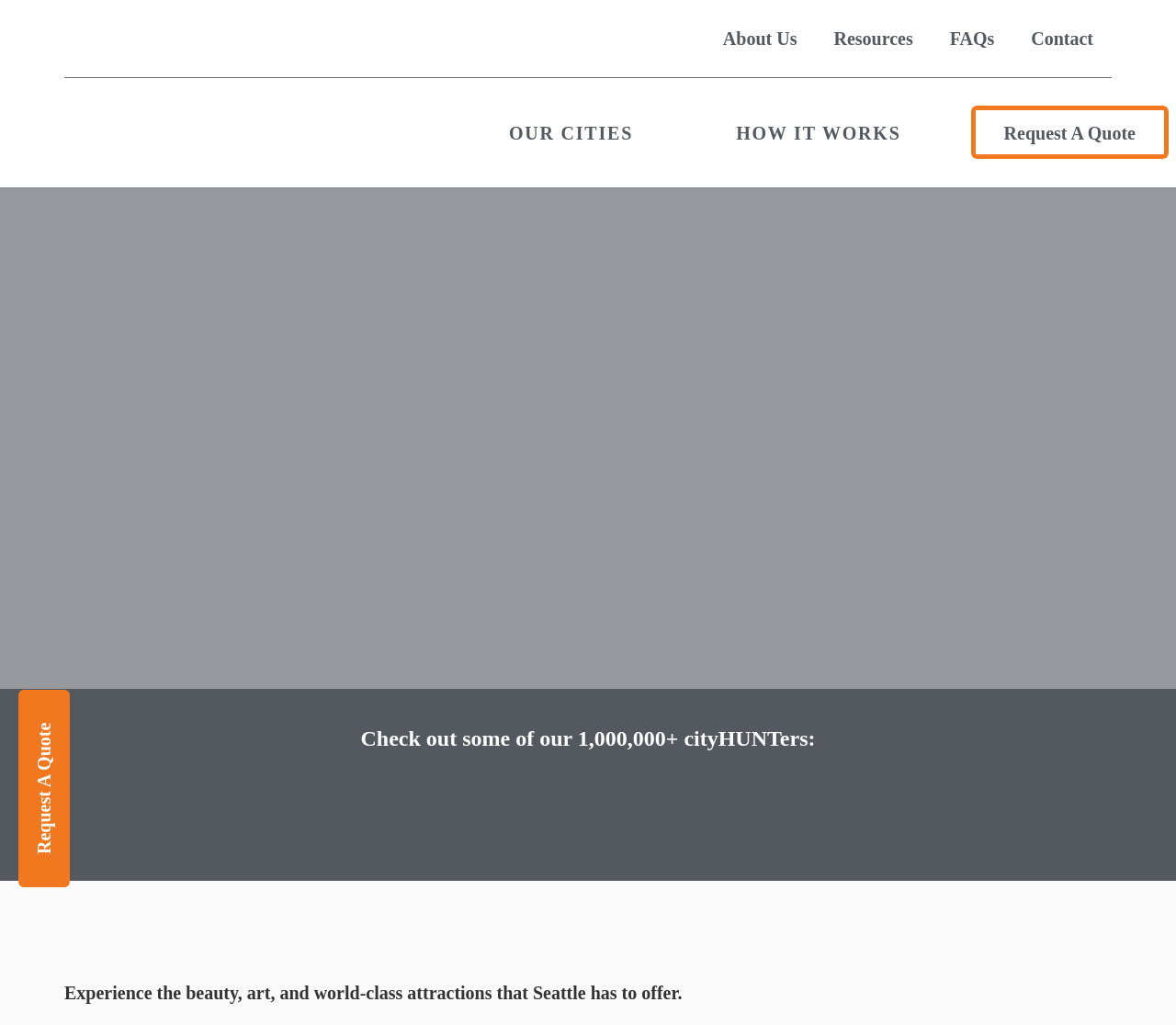What is the company name?
Use the screenshot to answer the question with a single word or phrase.

cityHUNT